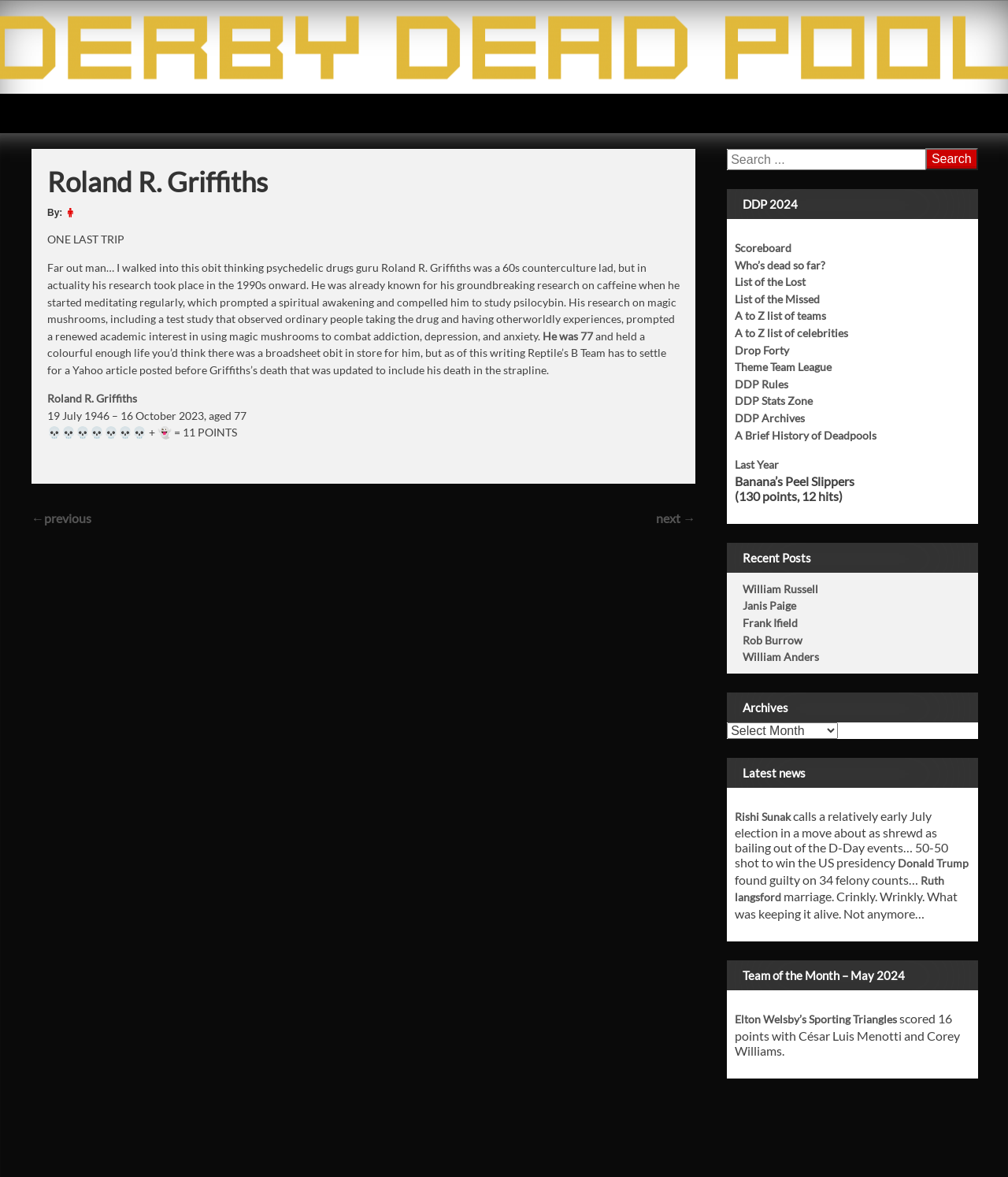Please determine the bounding box coordinates for the UI element described here. Use the format (top-left x, top-left y, bottom-right x, bottom-right y) with values bounded between 0 and 1: Scoreboard

[0.729, 0.205, 0.785, 0.216]